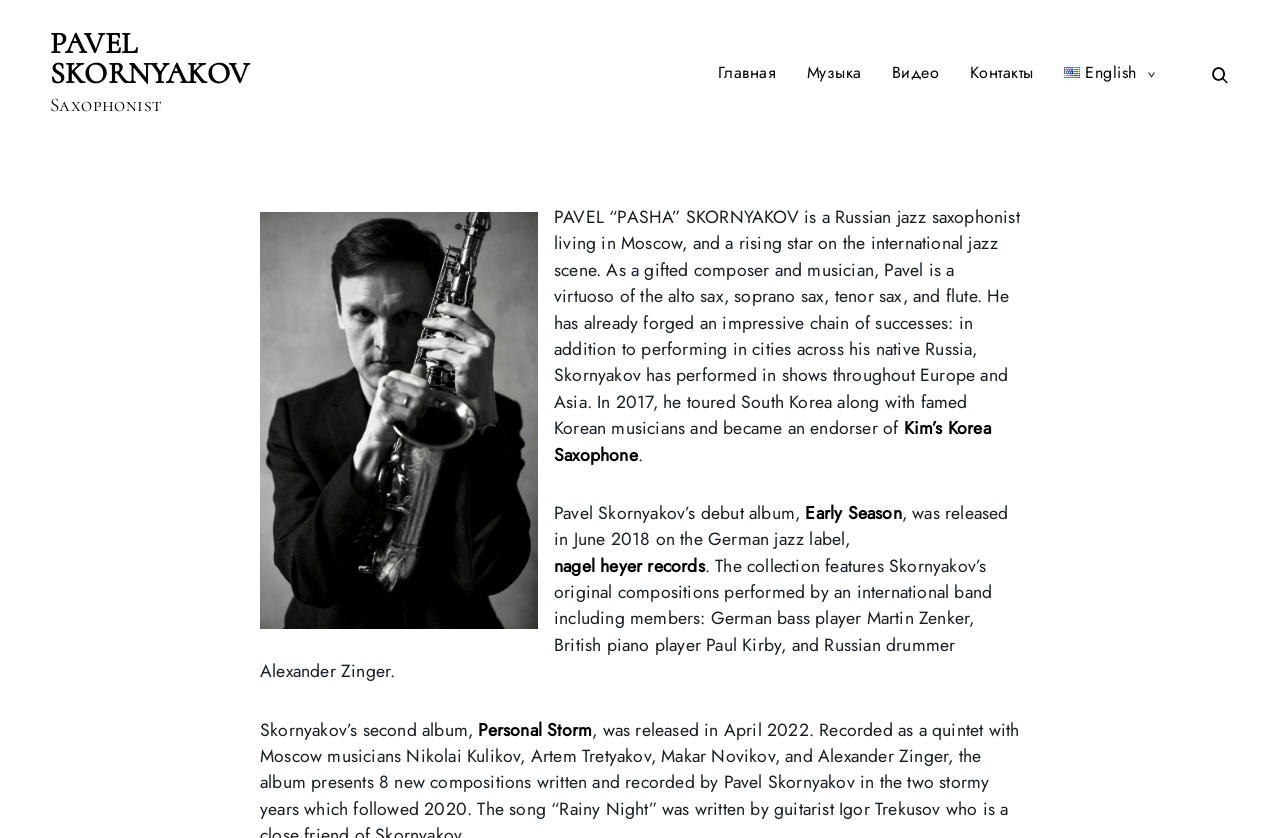Detail the features and information presented on the webpage.

The webpage is about Pavel Skornyakov, a Russian jazz saxophonist. At the top, there is a header section with a title "PAVEL SKORNYAKOV – Saxophonist" and a navigation menu with five links: "Главная", "Музыка", "Видео", "Контакты", and "English". 

Below the header, there is a brief introduction to Pavel Skornyakov, describing him as a rising star on the international jazz scene, a virtuoso of various saxophones and flute, and a gifted composer and musician. This introduction is accompanied by a figure, likely an image of Pavel Skornyakov.

The main content of the webpage is divided into two sections. The first section describes Pavel Skornyakov's debut album, "Early Season", which was released in June 2018 on the German jazz label, nagel heyer records. The second section mentions his second album, "Personal Storm". Both sections provide links to more information about the albums, which open in a new tab.

On the top right corner, there is a search icon with a link to open the search form. Additionally, there is a toggle button to expand or collapse a child menu.